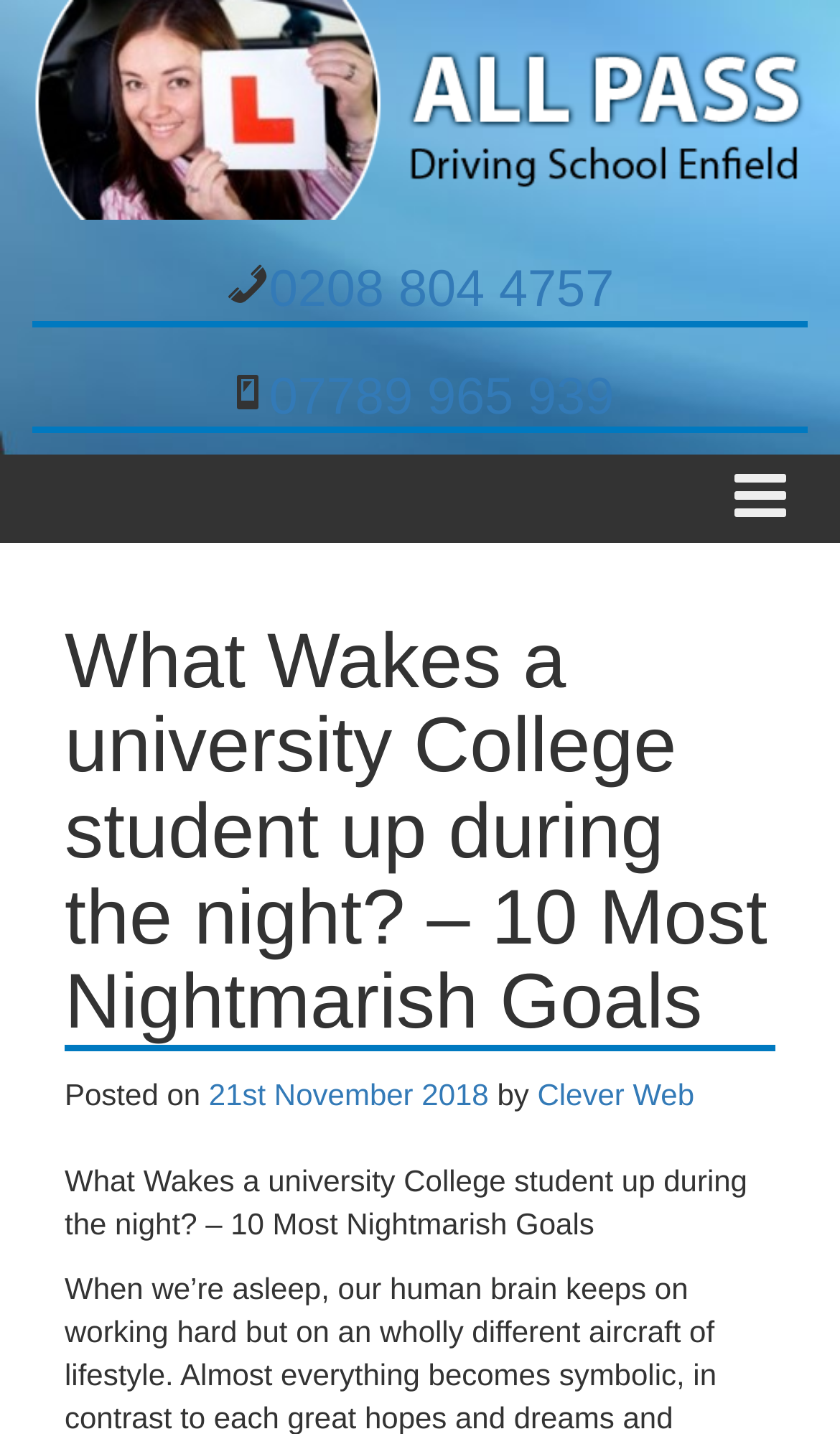Can you determine the main header of this webpage?

What Wakes a university College student up during the night? – 10 Most Nightmarish Goals